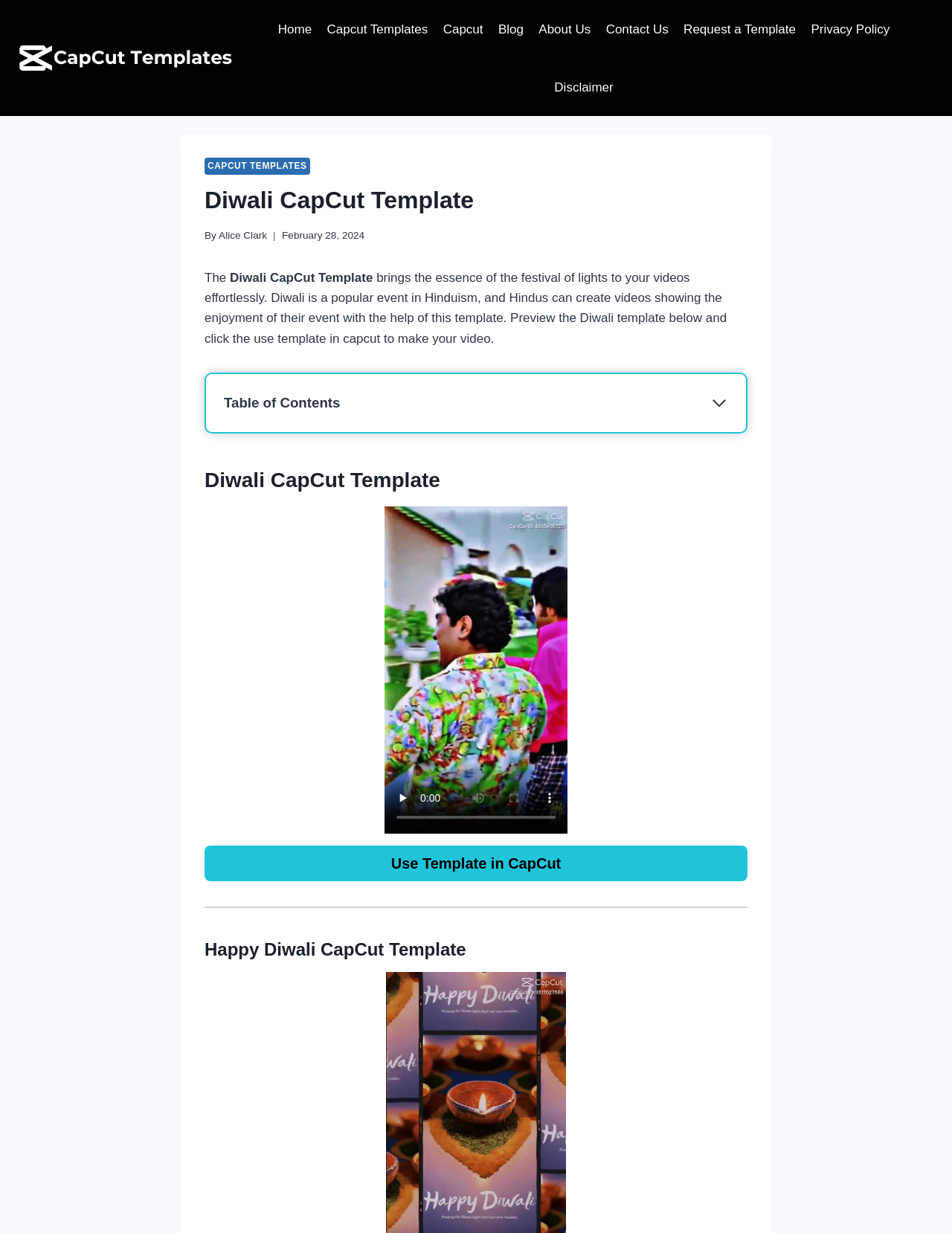Find and indicate the bounding box coordinates of the region you should select to follow the given instruction: "view testimonials".

None